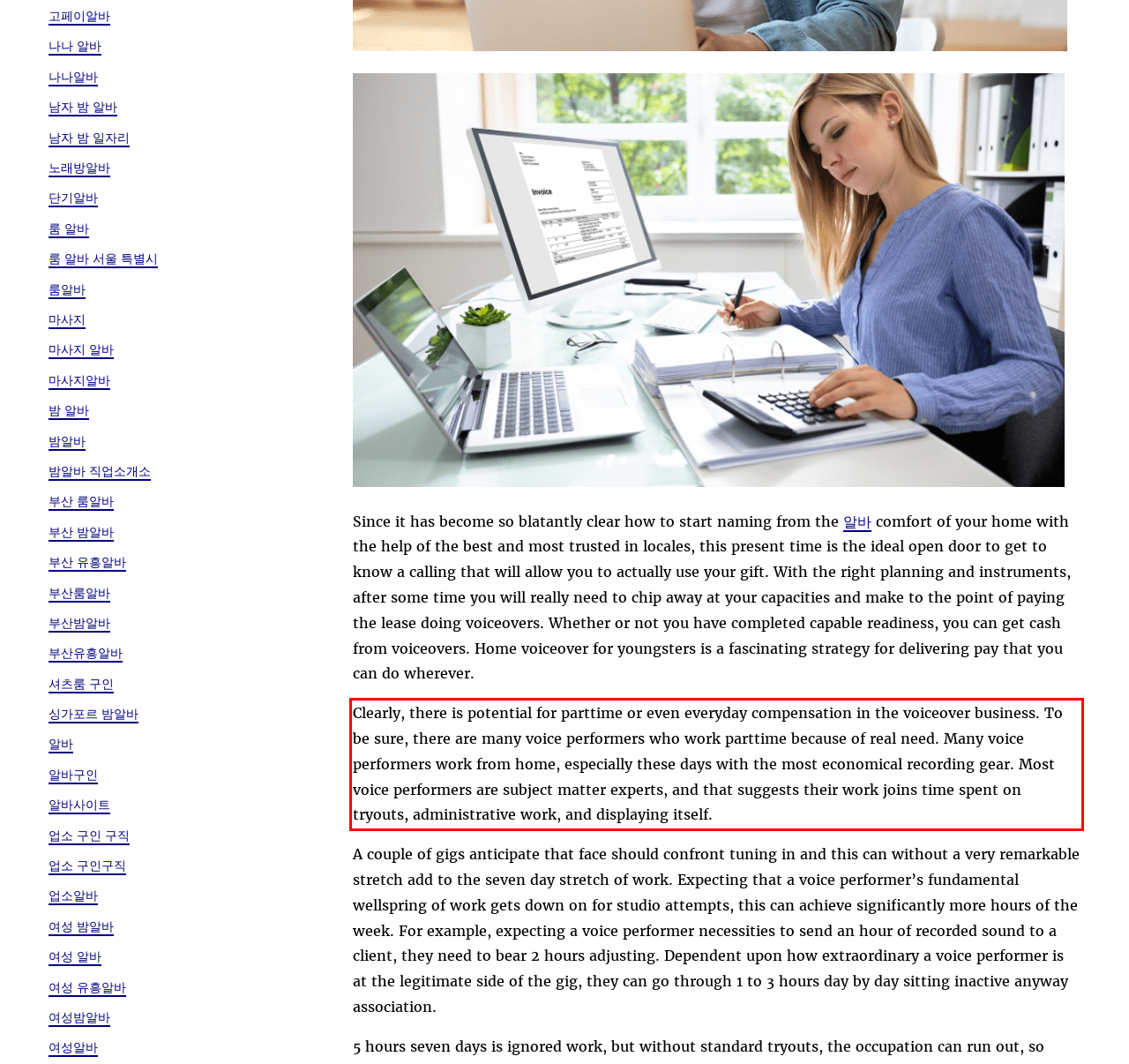Using the provided webpage screenshot, identify and read the text within the red rectangle bounding box.

Clearly, there is potential for parttime or even everyday compensation in the voiceover business. To be sure, there are many voice performers who work parttime because of real need. Many voice performers work from home, especially these days with the most economical recording gear. Most voice performers are subject matter experts, and that suggests their work joins time spent on tryouts, administrative work, and displaying itself.